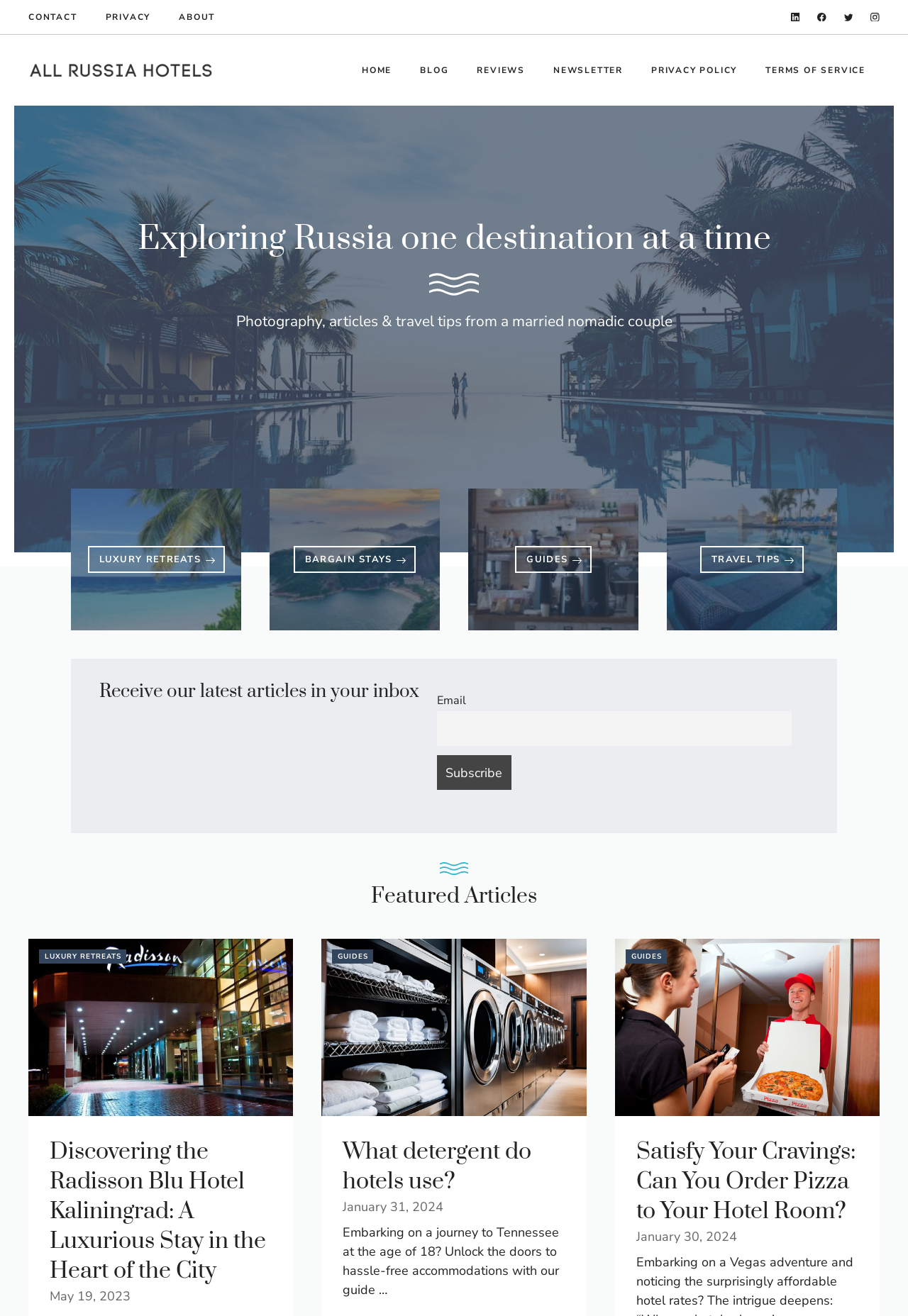Indicate the bounding box coordinates of the clickable region to achieve the following instruction: "Click on CONTACT."

[0.031, 0.008, 0.085, 0.018]